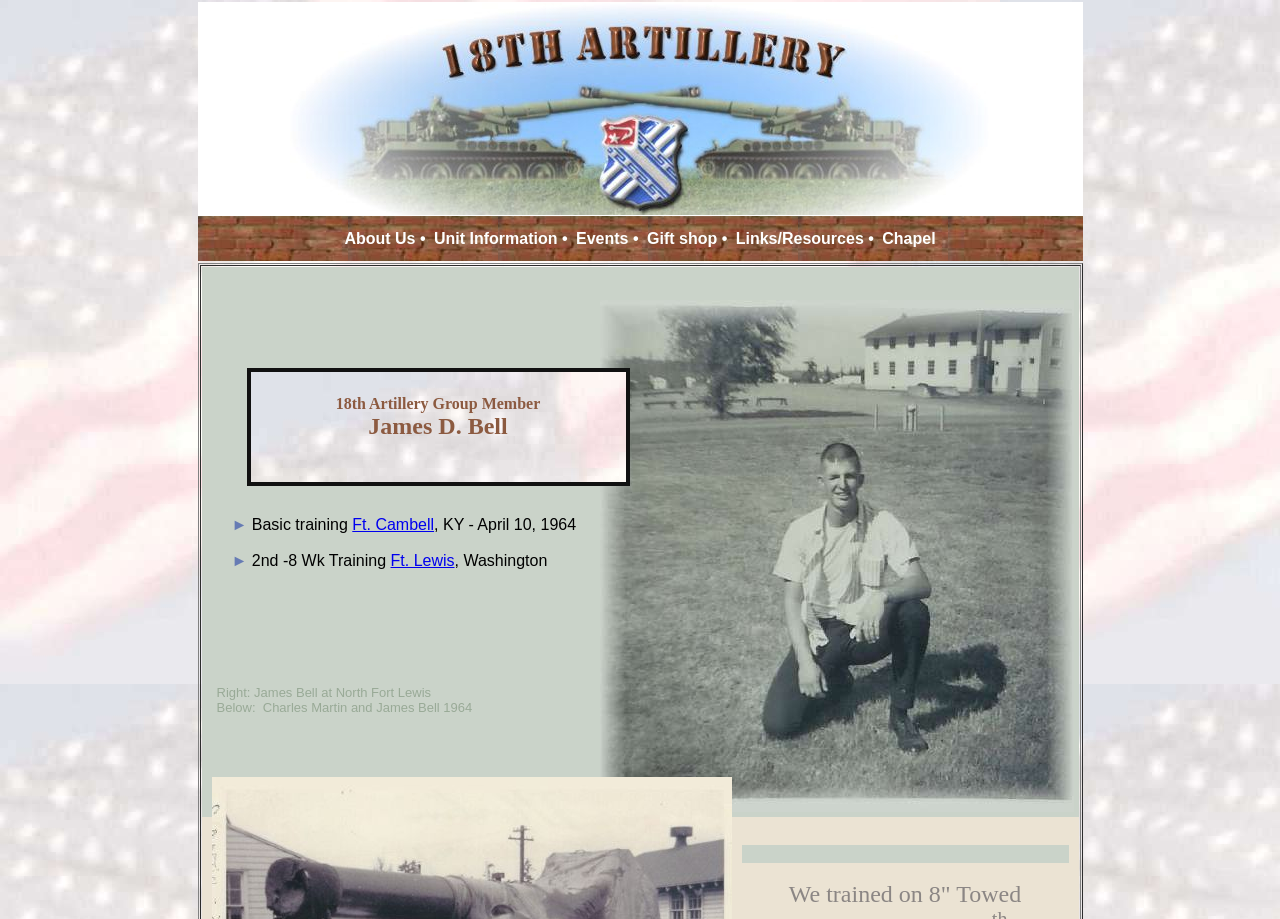Find the bounding box coordinates for the HTML element described as: "Links/Resources". The coordinates should consist of four float values between 0 and 1, i.e., [left, top, right, bottom].

[0.575, 0.25, 0.675, 0.268]